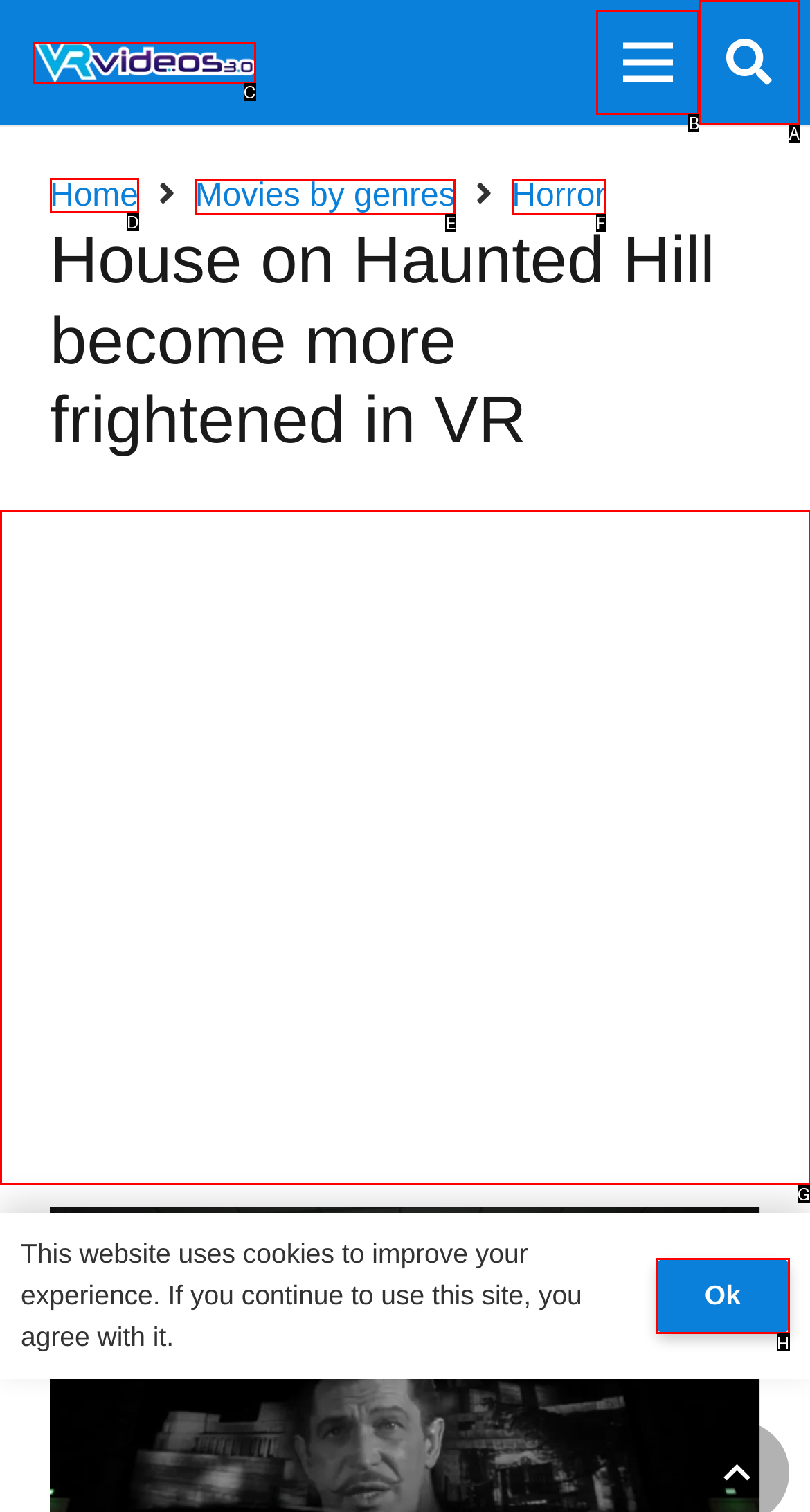Out of the given choices, which letter corresponds to the UI element required to Click the Home link? Answer with the letter.

D